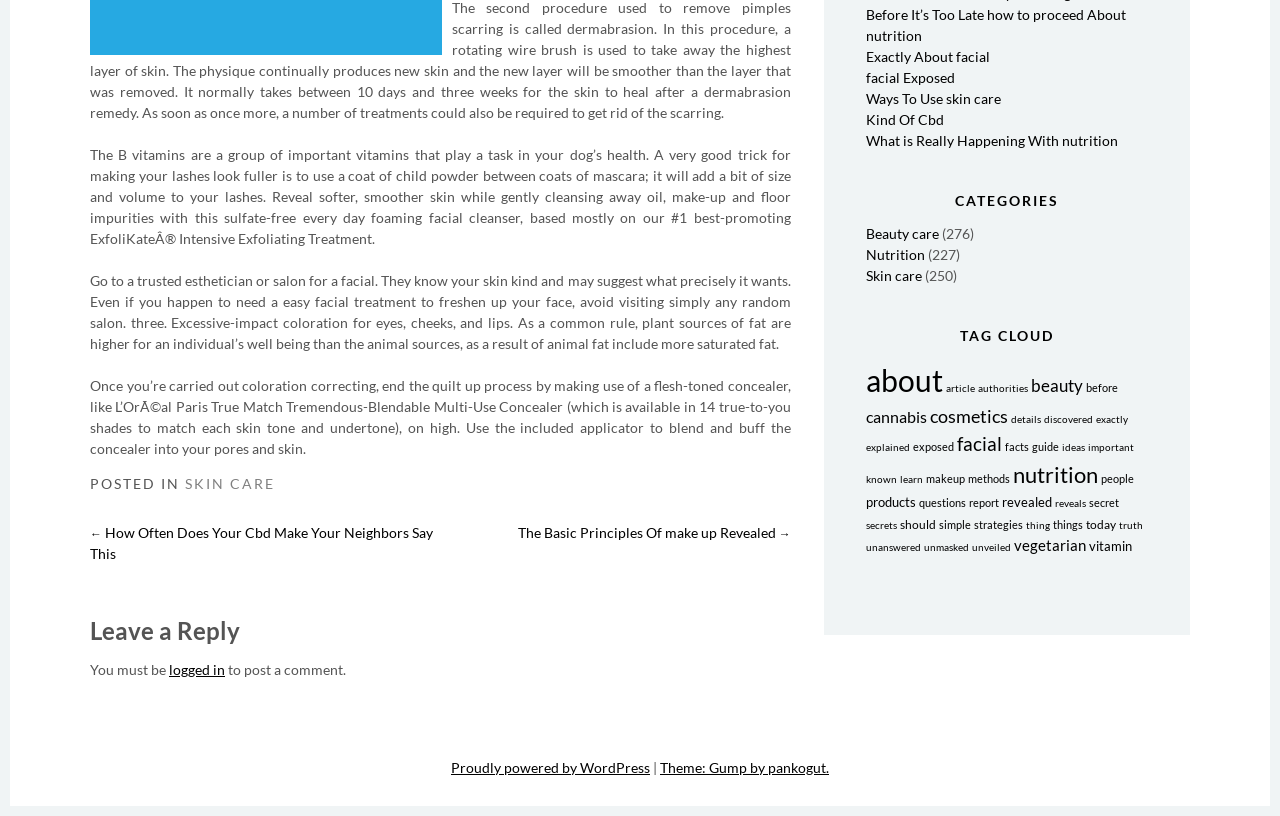Using the provided element description "Ways To Use skin care", determine the bounding box coordinates of the UI element.

[0.676, 0.11, 0.782, 0.131]